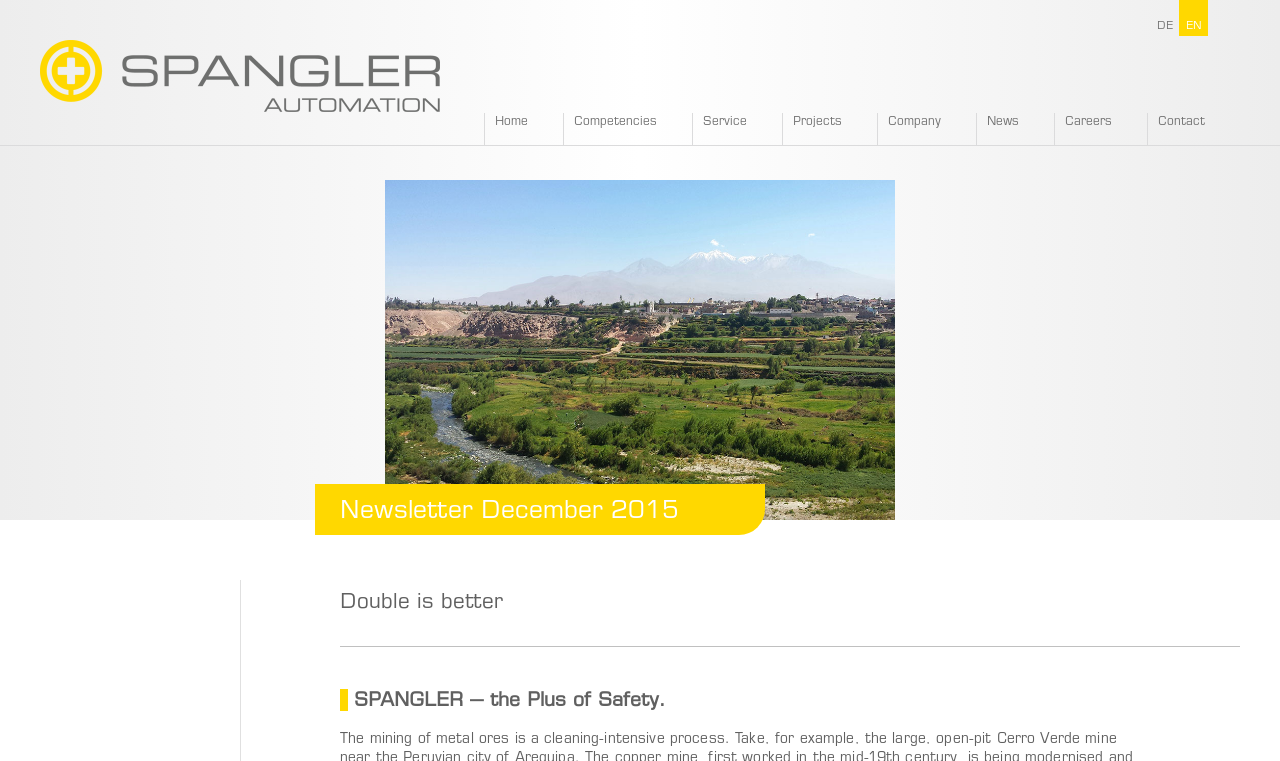Locate the bounding box coordinates of the clickable element to fulfill the following instruction: "go to home page". Provide the coordinates as four float numbers between 0 and 1 in the format [left, top, right, bottom].

[0.379, 0.148, 0.44, 0.191]